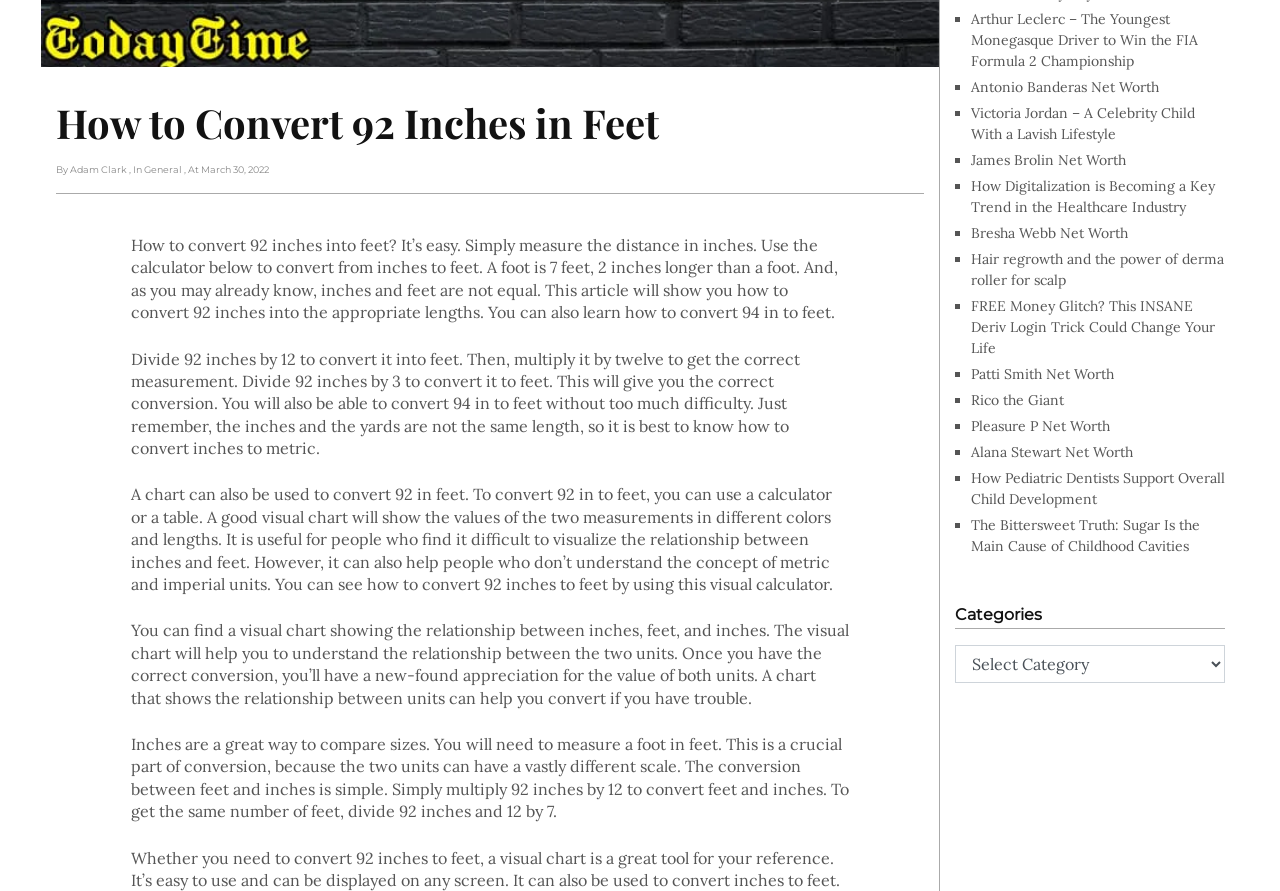Provide the bounding box coordinates of the HTML element described as: "Pleasure P Net Worth". The bounding box coordinates should be four float numbers between 0 and 1, i.e., [left, top, right, bottom].

[0.759, 0.468, 0.867, 0.488]